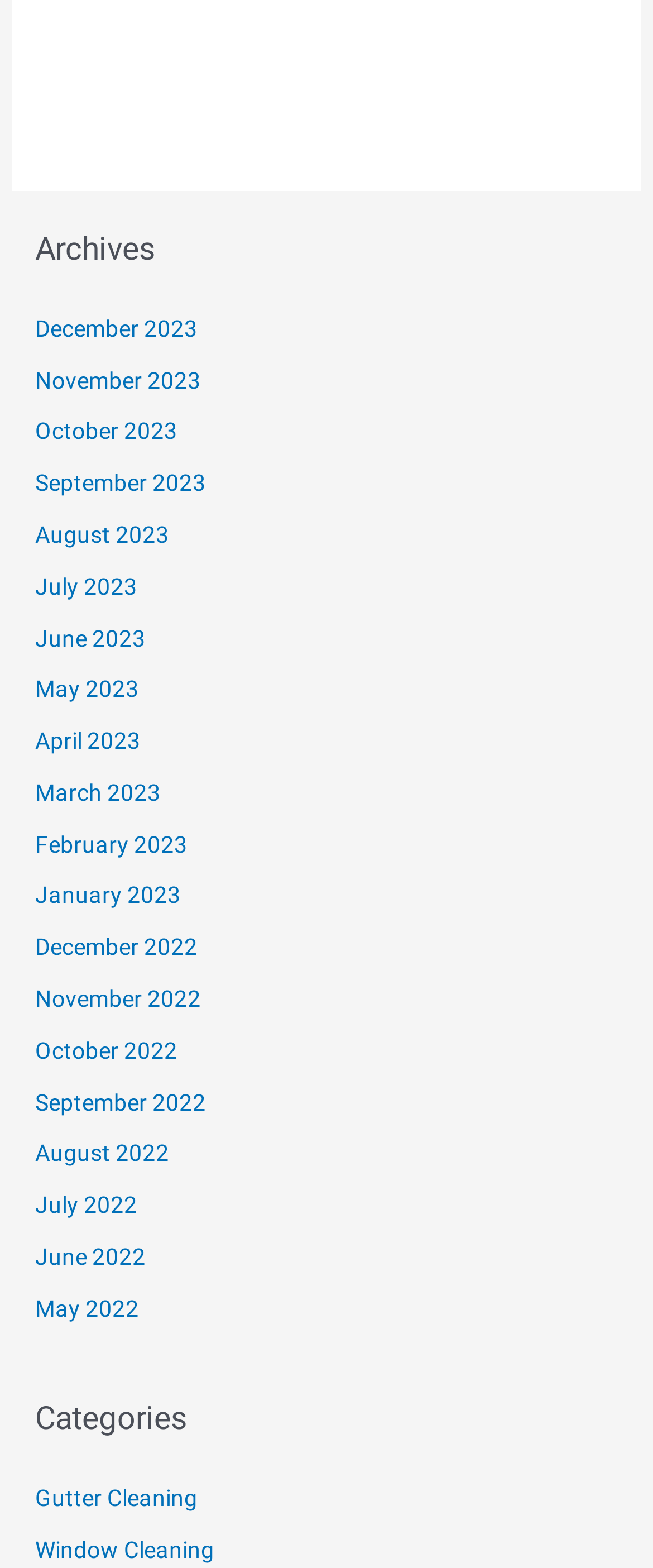What is the most recent archive?
Observe the image and answer the question with a one-word or short phrase response.

December 2023